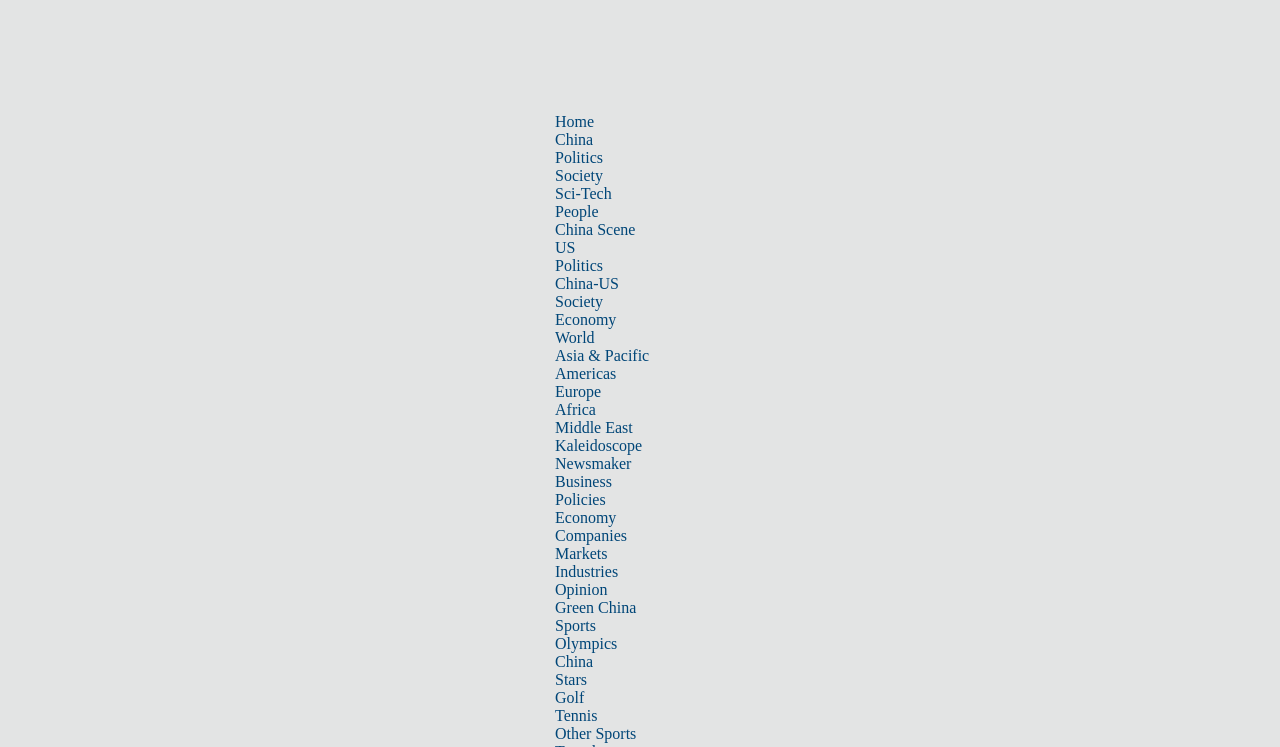Provide a single word or phrase answer to the question: 
What is the name of the website?

chinadaily.com.cn